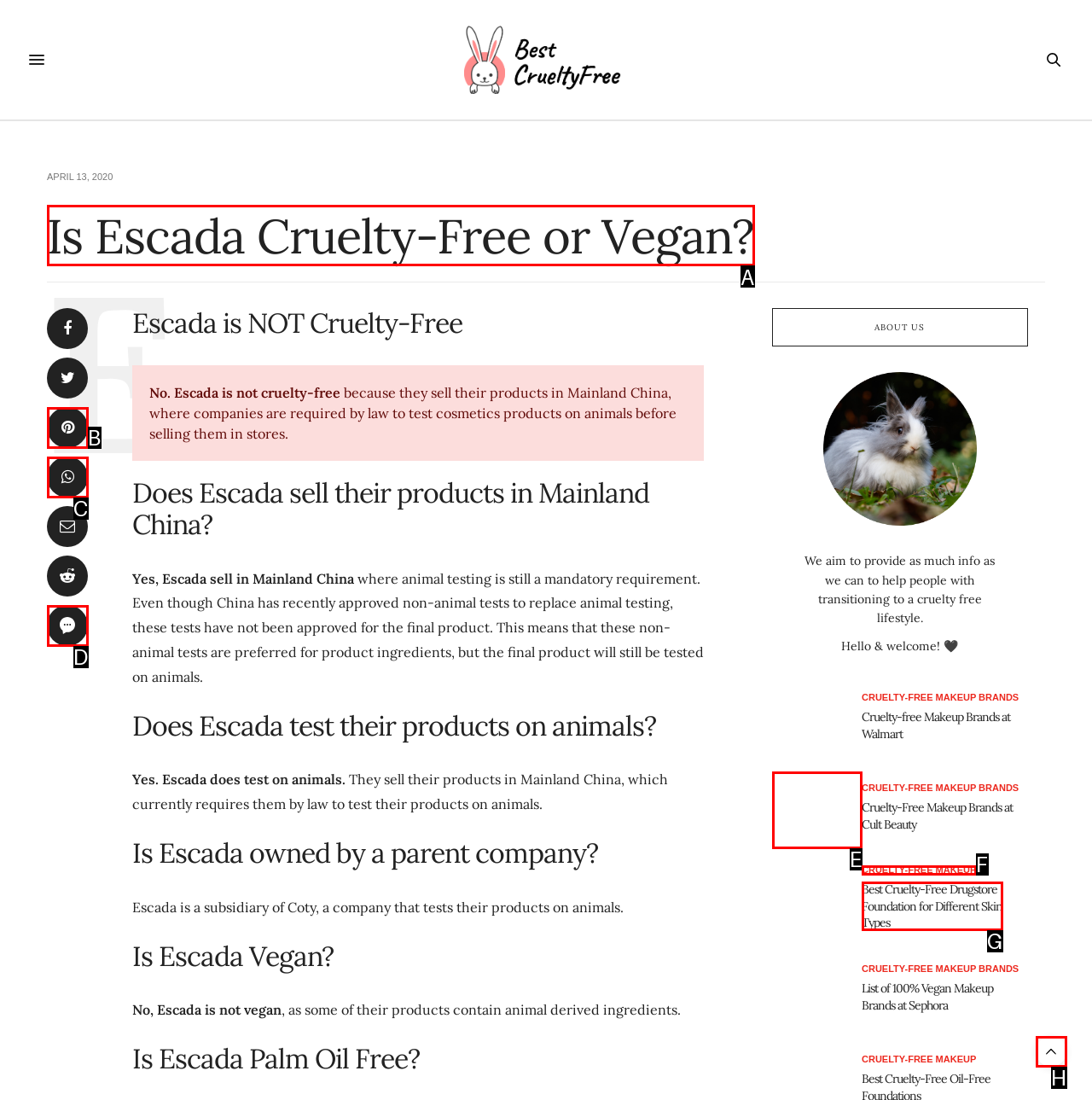Based on the description: Is Escada Cruelty-Free or Vegan?, select the HTML element that best fits. Reply with the letter of the correct choice from the options given.

A